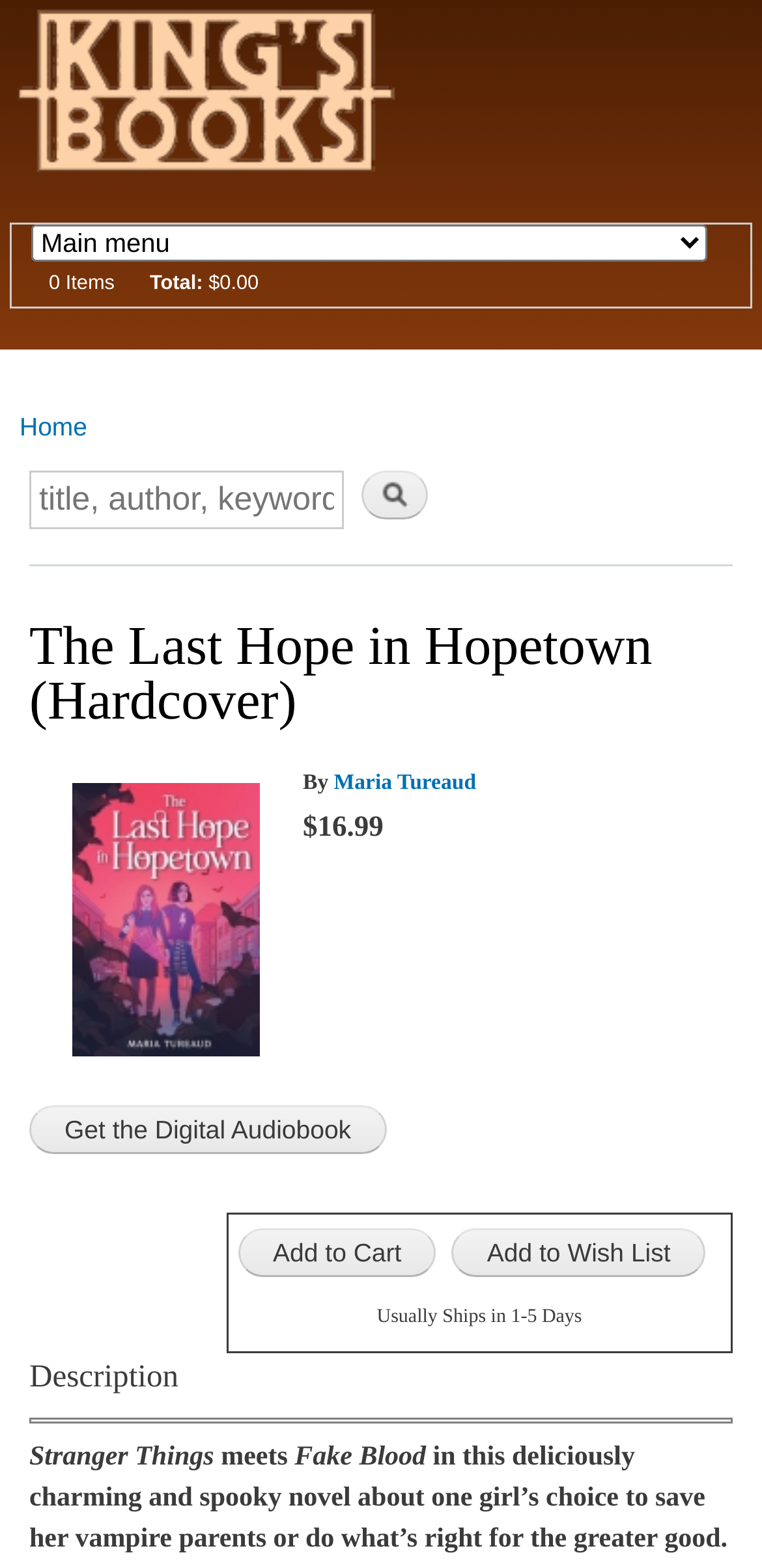What is the estimated shipping time for the book?
Using the information from the image, answer the question thoroughly.

I found the estimated shipping time for the book by looking at the StaticText element with the text 'Usually Ships in 1-5 Days' which is located near the 'Add to Cart' button, indicating that it is the estimated shipping time for the book.